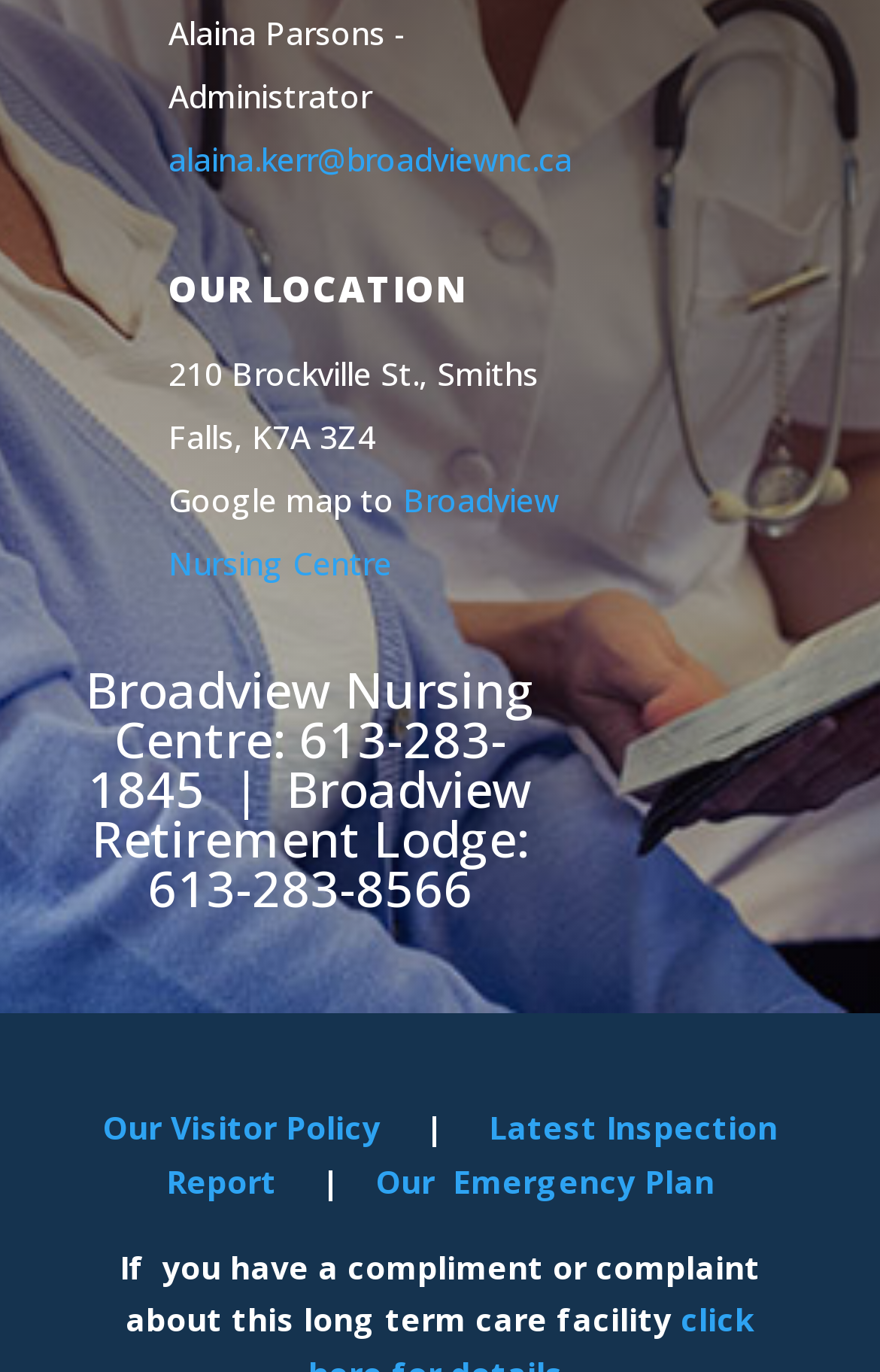Utilize the information from the image to answer the question in detail:
What is the phone number for Broadview Retirement Lodge?

I found the phone number by looking at the heading that lists the phone numbers for both Broadview Nursing Centre and Broadview Retirement Lodge, and the number for the lodge is 613-283-8566.